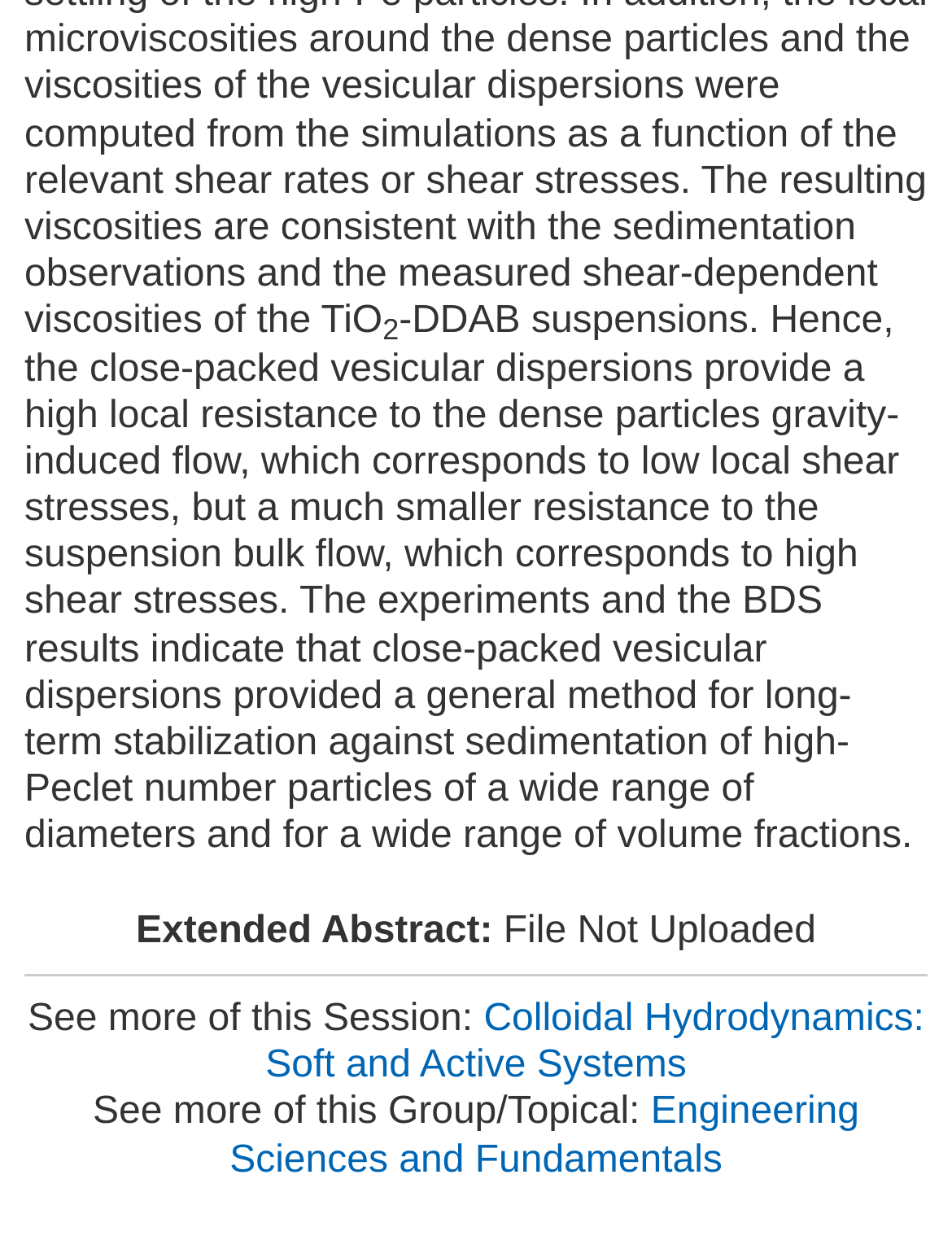What is the format of the content?
Provide a detailed answer to the question using information from the image.

I observed that the webpage contains a large block of text, which suggests that the format of the content is text-based.